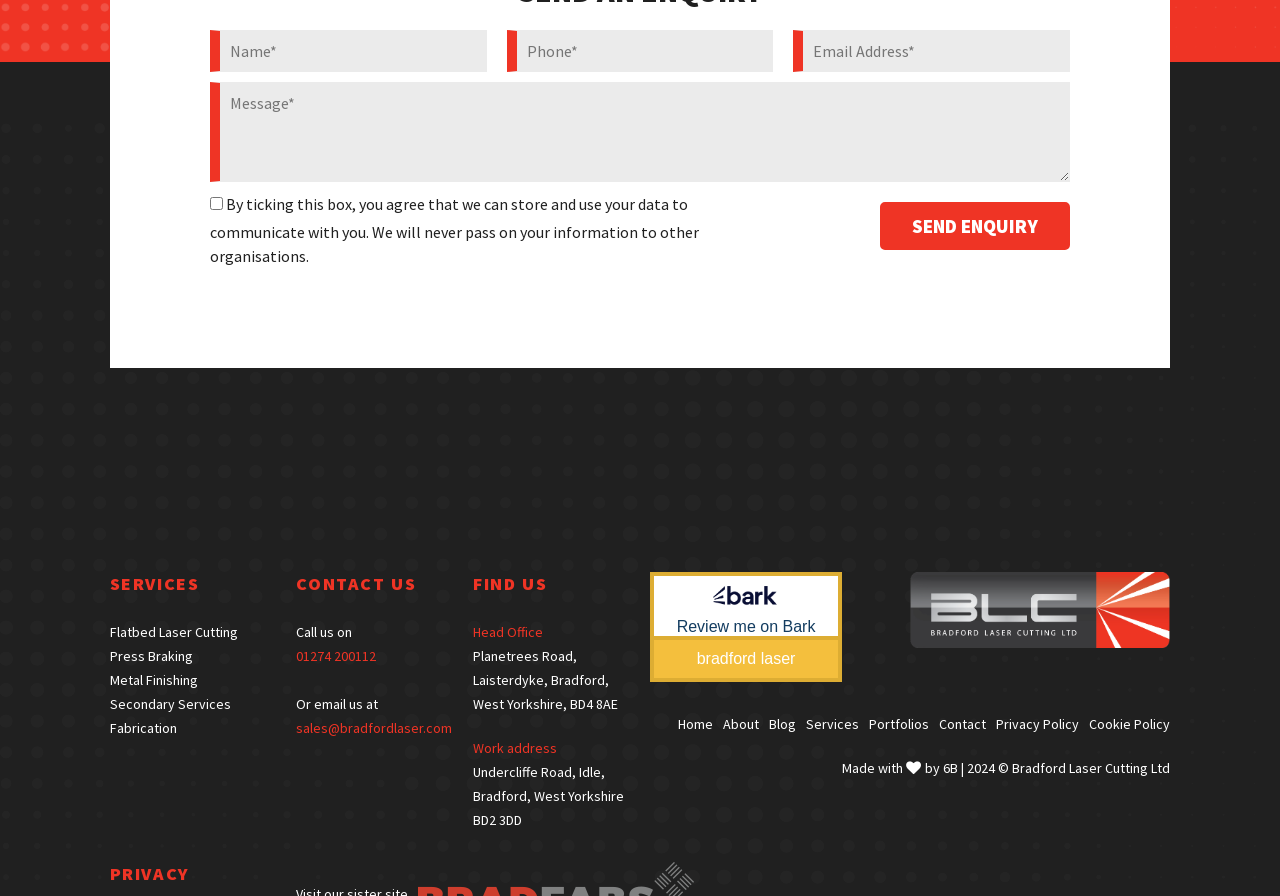Find the bounding box coordinates for the element that must be clicked to complete the instruction: "Enter your name". The coordinates should be four float numbers between 0 and 1, indicated as [left, top, right, bottom].

[0.164, 0.034, 0.38, 0.081]